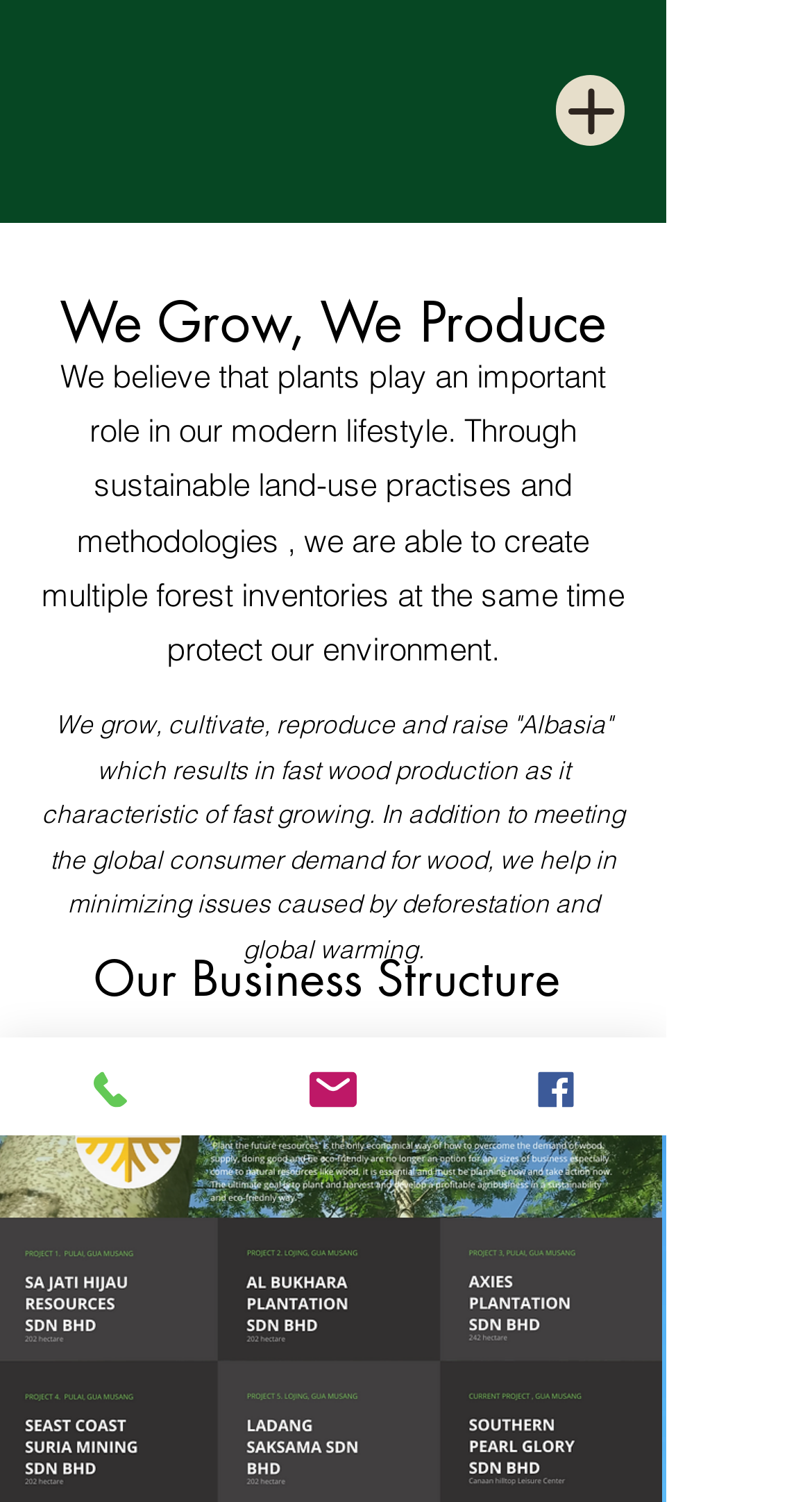What social media platform is the company on?
Carefully analyze the image and provide a detailed answer to the question.

The webpage has a link to the company's Facebook page, indicated by the Facebook icon, which suggests that the company has a presence on this social media platform.